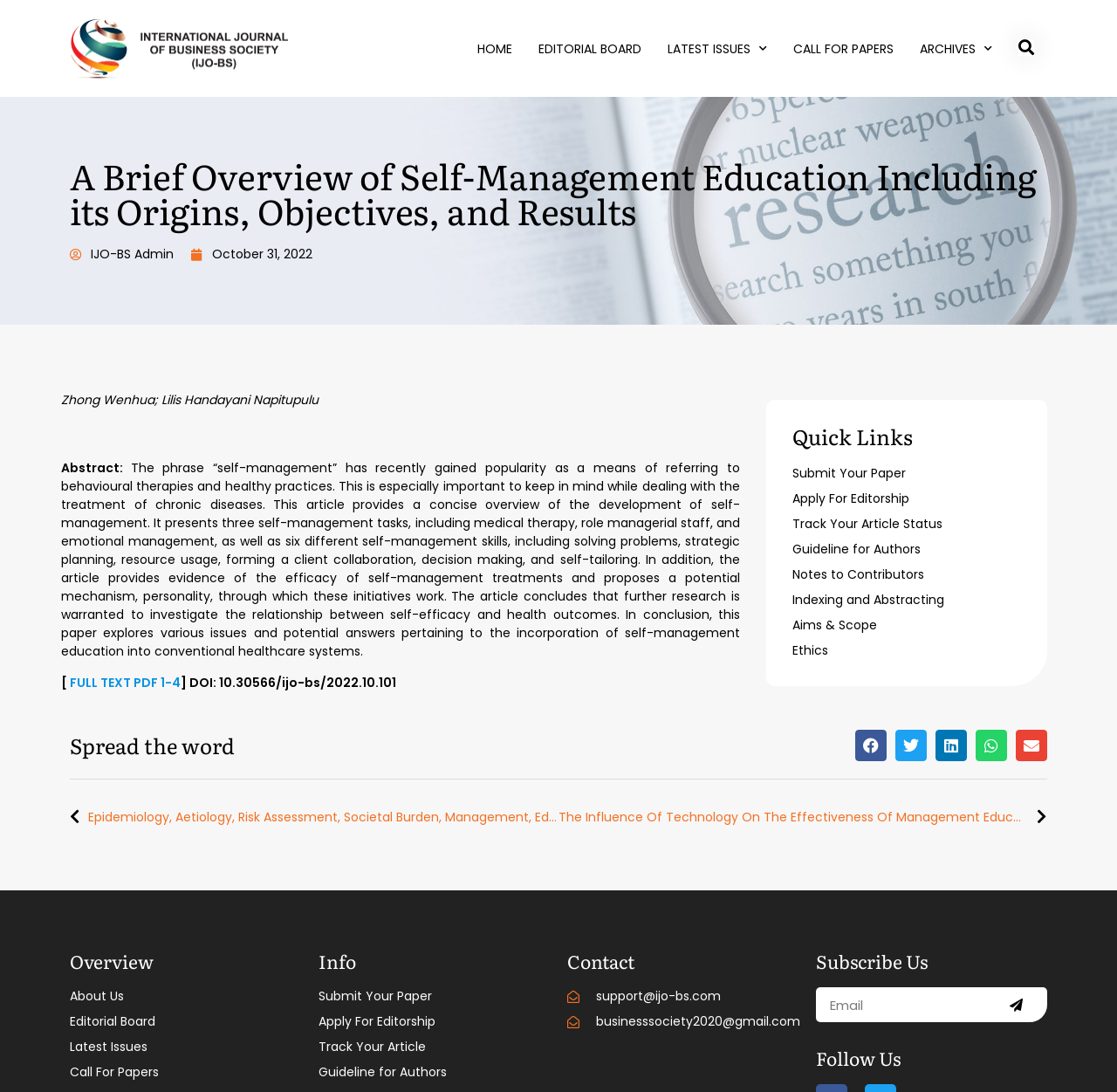Provide the bounding box coordinates in the format (top-left x, top-left y, bottom-right x, bottom-right y). All values are floating point numbers between 0 and 1. Determine the bounding box coordinate of the UI element described as: Call For Papers

[0.062, 0.974, 0.27, 0.99]